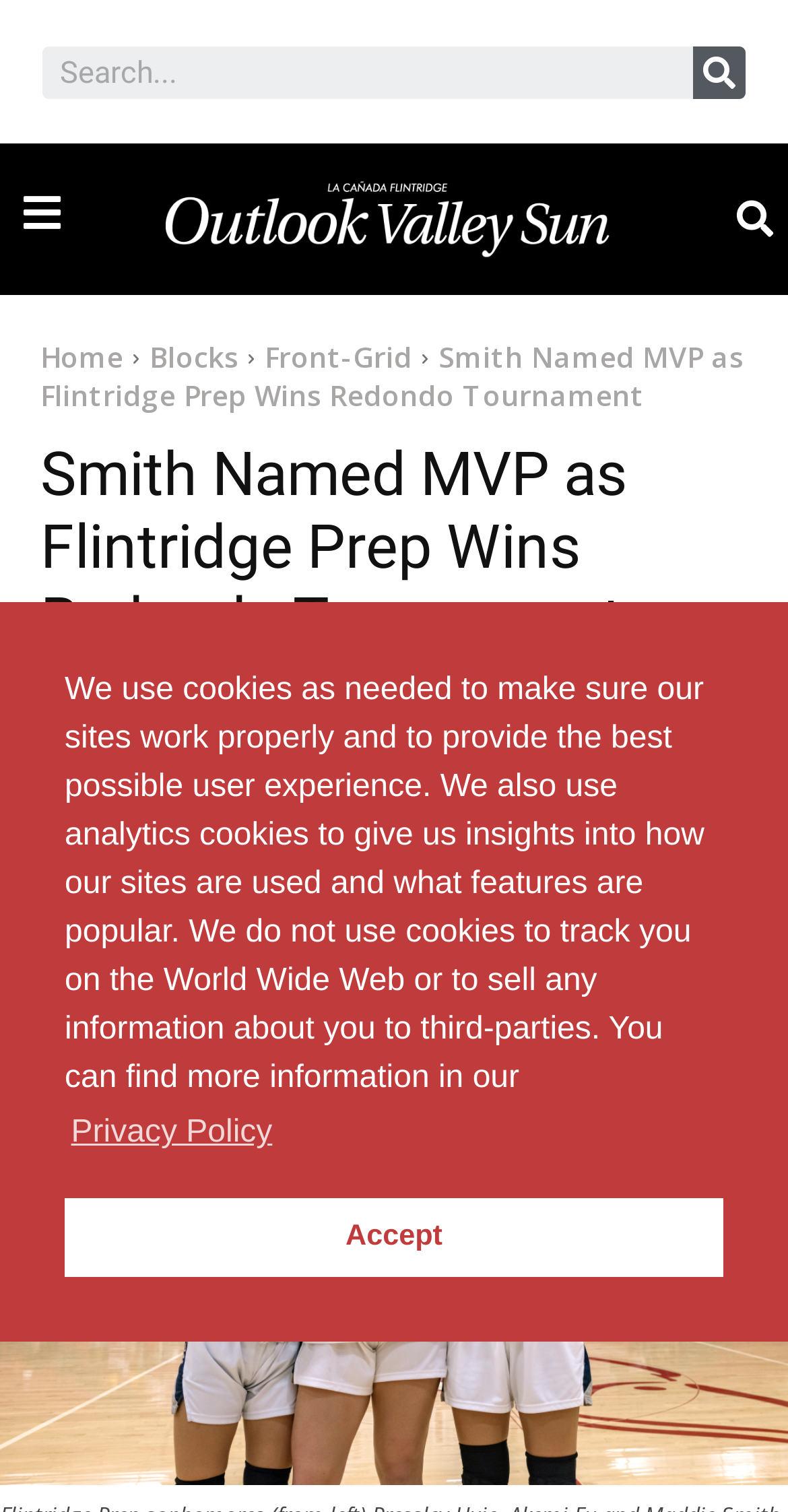Based on the element description: "parent_node: Search name="s" placeholder="Search..." title="Search"", identify the bounding box coordinates for this UI element. The coordinates must be four float numbers between 0 and 1, listed as [left, top, right, bottom].

[0.054, 0.031, 0.879, 0.065]